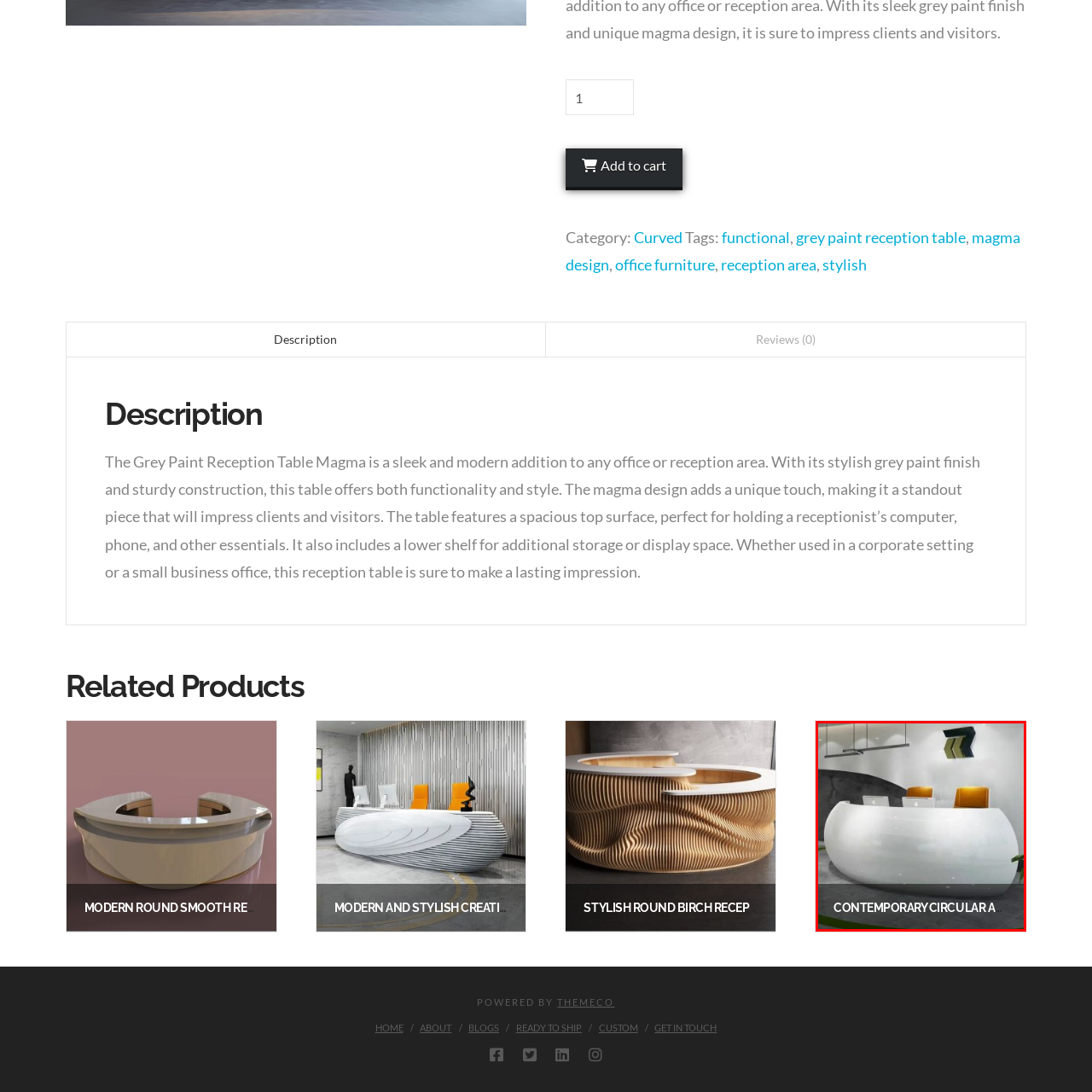Provide a thorough description of the scene captured within the red rectangle.

This image features a **contemporary circular arc reception desk**, designed to be both stylish and functional for modern reception areas. The sleek and glossy white finish of the desk creates an inviting atmosphere, while its unique shape draws attention and enhances the visual appeal of the space. The desk is complemented by two vibrant orange chairs, providing a pop of color that contrasts with the minimalist design. 

The backdrop showcases a sophisticated interior with soft lighting and textured wall elements, emphasizing a professional environment. Ideal for corporate offices, this reception desk not only serves its purpose but also makes a memorable impression on clients and visitors. Its design reflects a commitment to innovation and contemporary aesthetics, making it a perfect centerpiece for any stylish reception area.